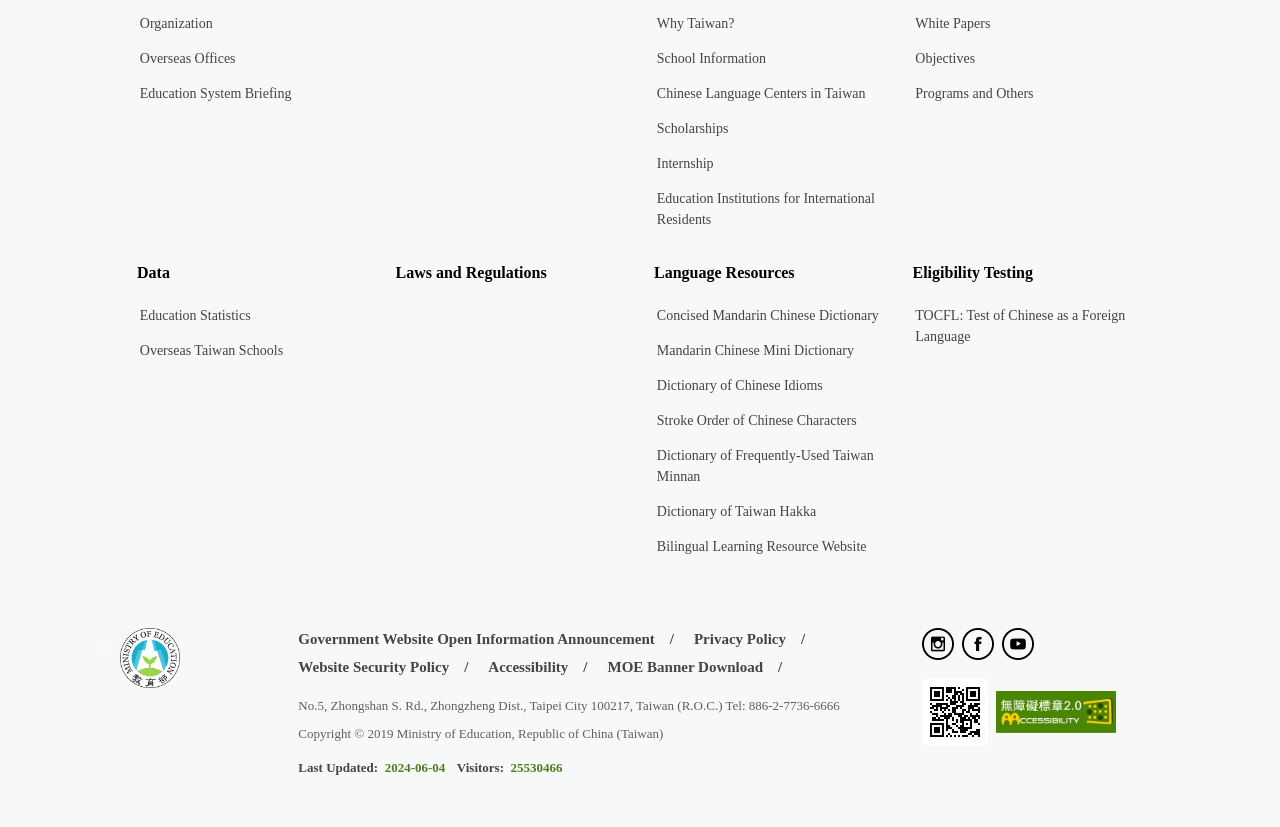Pinpoint the bounding box coordinates of the clickable area necessary to execute the following instruction: "Click on the 'Organization' link". The coordinates should be given as four float numbers between 0 and 1, namely [left, top, right, bottom].

[0.107, 0.008, 0.31, 0.05]